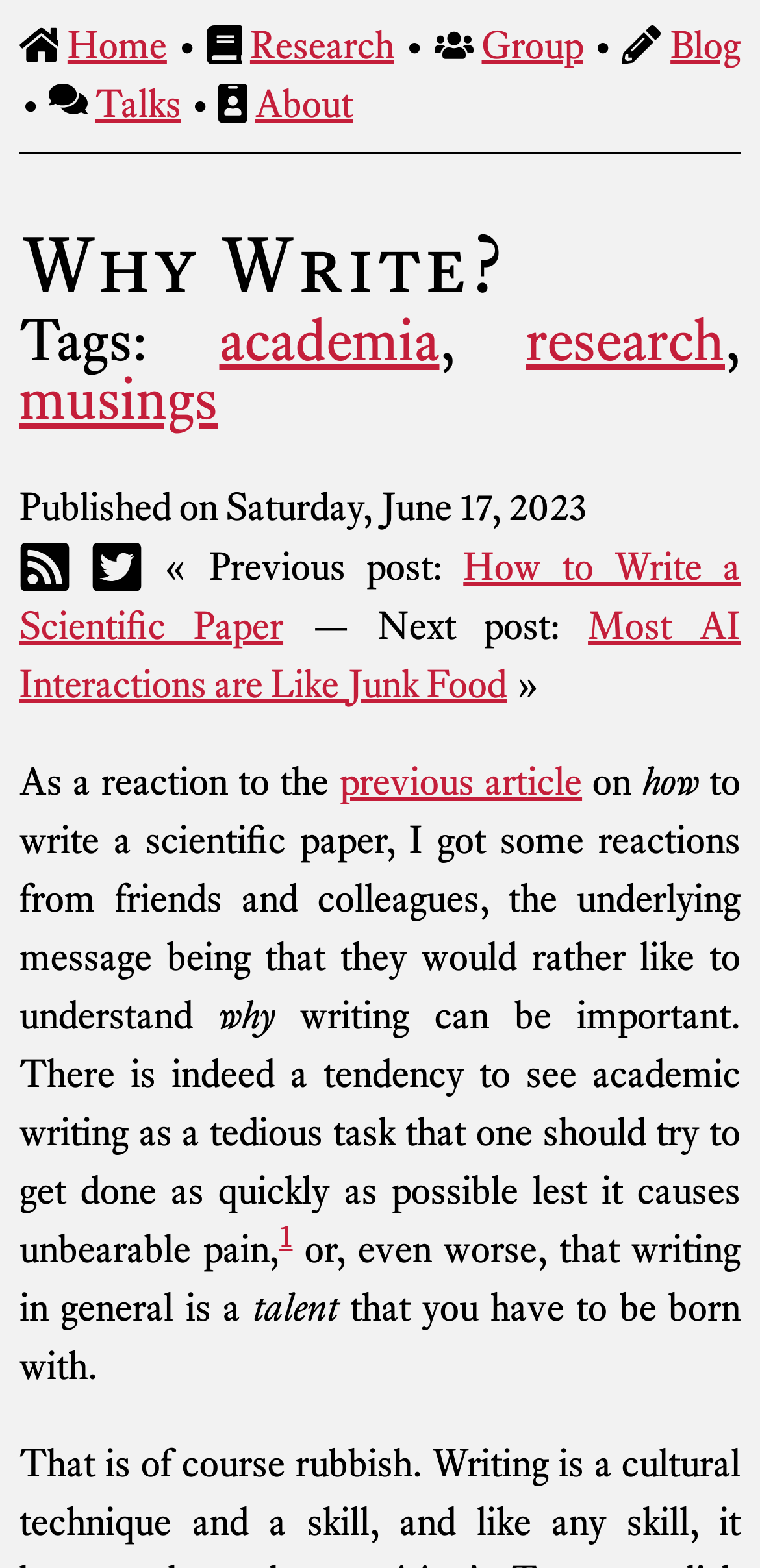Describe all visible elements and their arrangement on the webpage.

This webpage is about writing, specifically the importance of writing in academia. At the top, there are five navigation links: "Home", "Research", "Group", "Blog", and "Talks", followed by another set of links: "About" and "RSS", "Twitter". 

Below the navigation links, there is a heading "Why Write?" which is also the title of the webpage. Underneath, there are three tags: "academia", "research", and "musings". 

The main content of the webpage is an article that discusses the importance of writing in academia. The article starts with a brief introduction, followed by a paragraph that explains how the author received reactions from friends and colleagues after writing about how to write a scientific paper. The article then delves into the reasons why writing is important, arguing that it is not just a tedious task, but rather a crucial part of academic work. 

Throughout the article, there are several links to other related articles, including "How to Write a Scientific Paper" and "Most AI Interactions are Like Junk Food". There are also some superscript notes, including a footnote numbered "1". The article is published on Saturday, June 17, 2023, and there are links to previous and next posts at the bottom of the page.